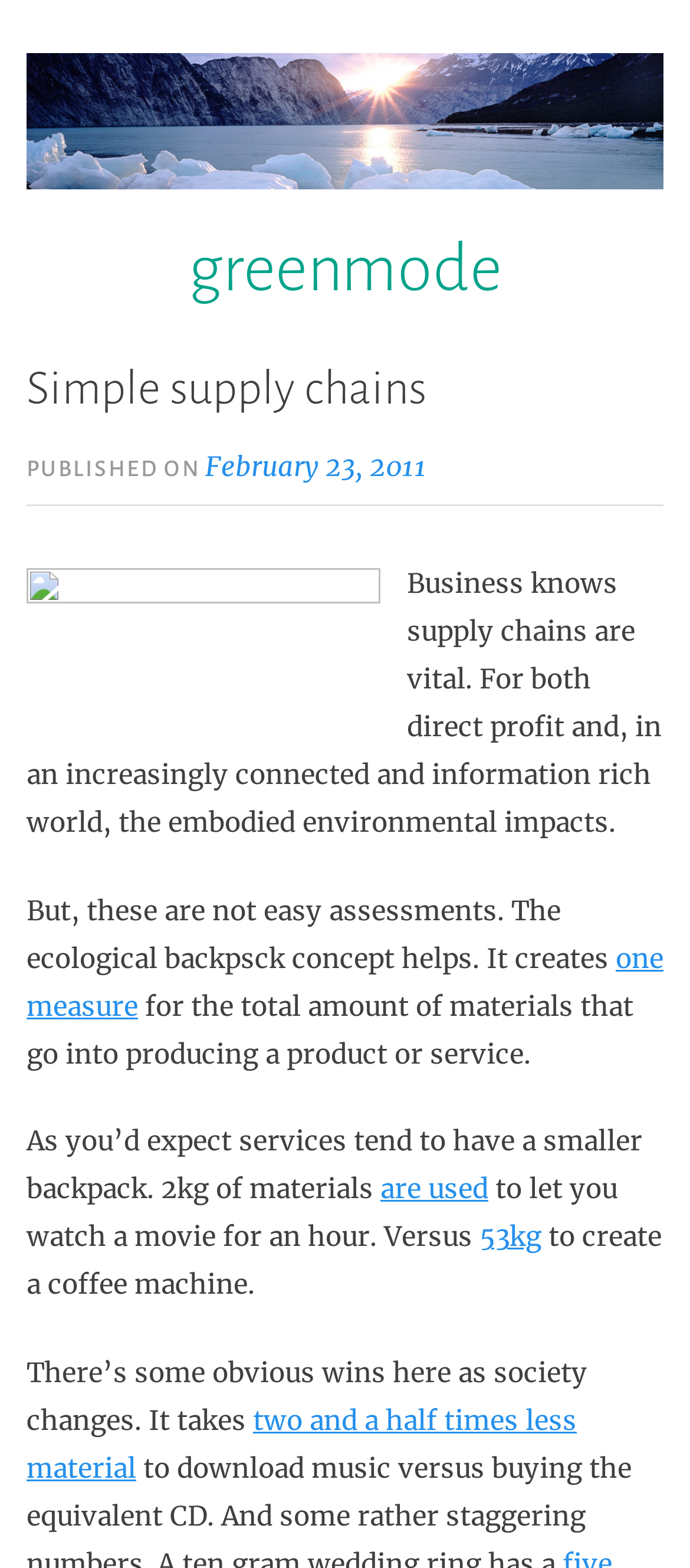What is the publication date of the article?
Examine the webpage screenshot and provide an in-depth answer to the question.

The publication date can be found in the header section of the webpage, where it is mentioned as 'PUBLISHED ON February 23, 2011'.